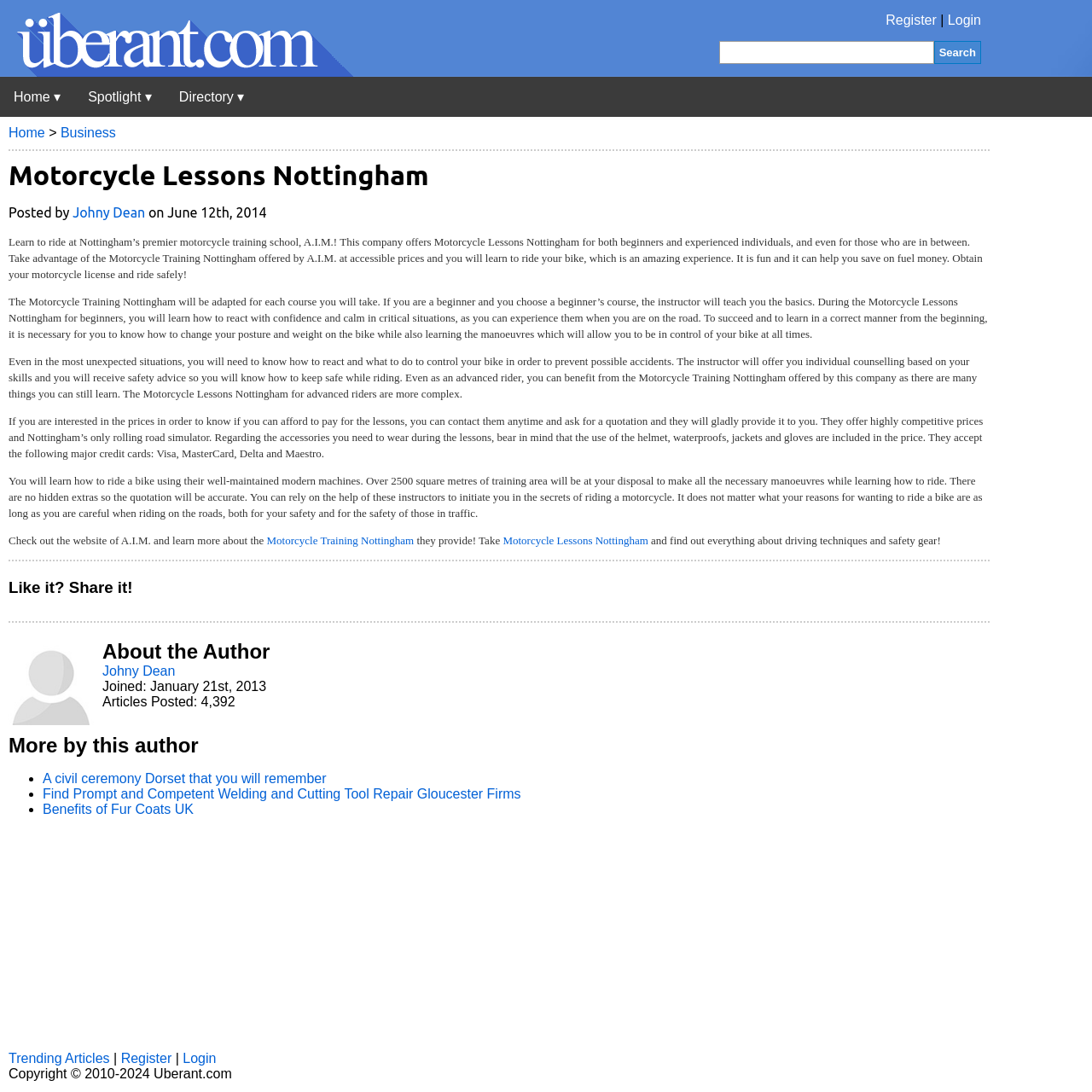Please find the bounding box coordinates in the format (top-left x, top-left y, bottom-right x, bottom-right y) for the given element description. Ensure the coordinates are floating point numbers between 0 and 1. Description: Login

[0.868, 0.012, 0.898, 0.025]